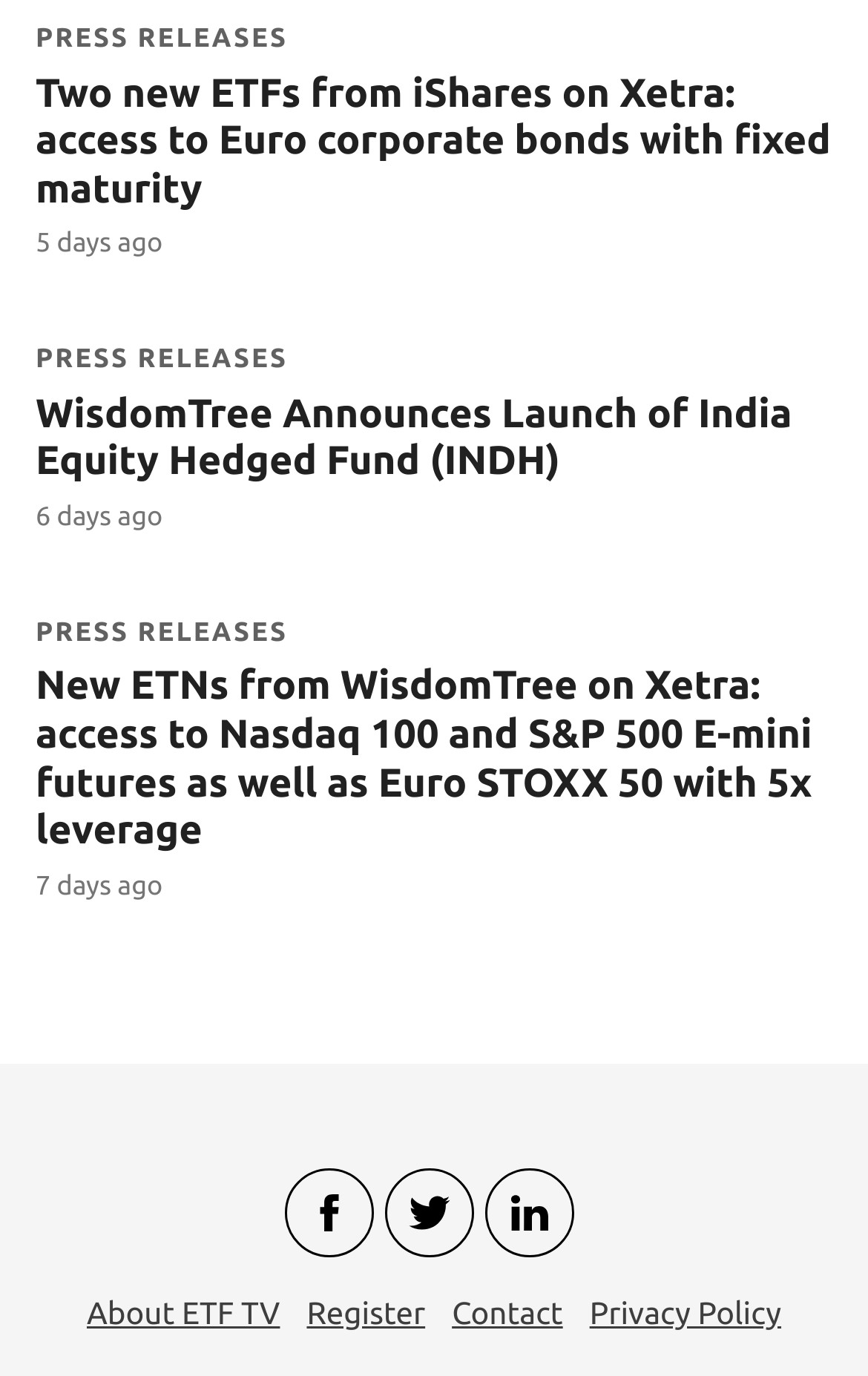Identify the bounding box coordinates of the clickable region necessary to fulfill the following instruction: "View press releases". The bounding box coordinates should be four float numbers between 0 and 1, i.e., [left, top, right, bottom].

[0.041, 0.018, 0.331, 0.039]